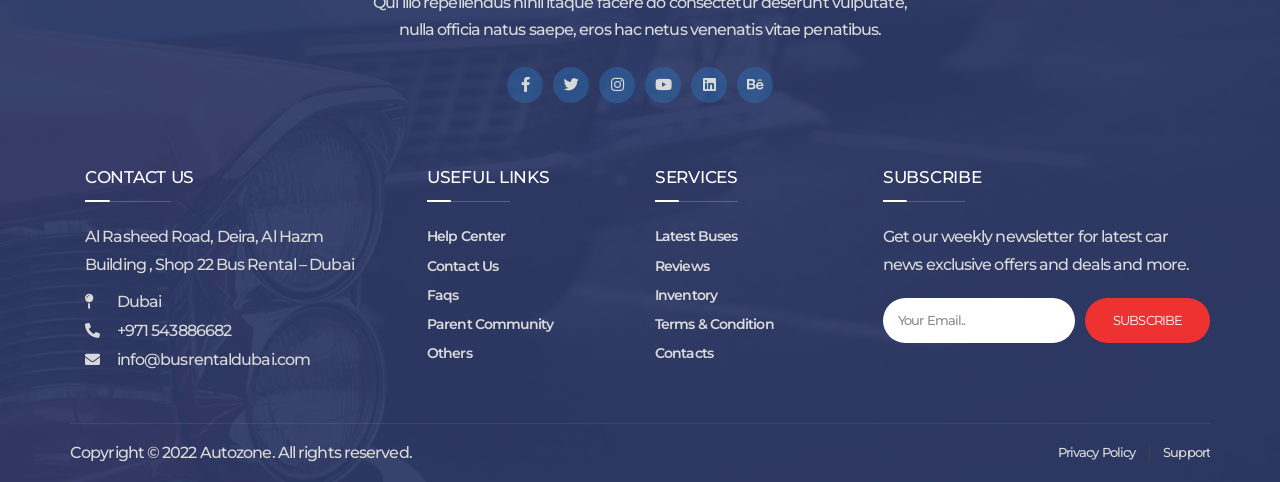Determine the bounding box coordinates for the region that must be clicked to execute the following instruction: "Enter email address".

[0.69, 0.618, 0.84, 0.712]